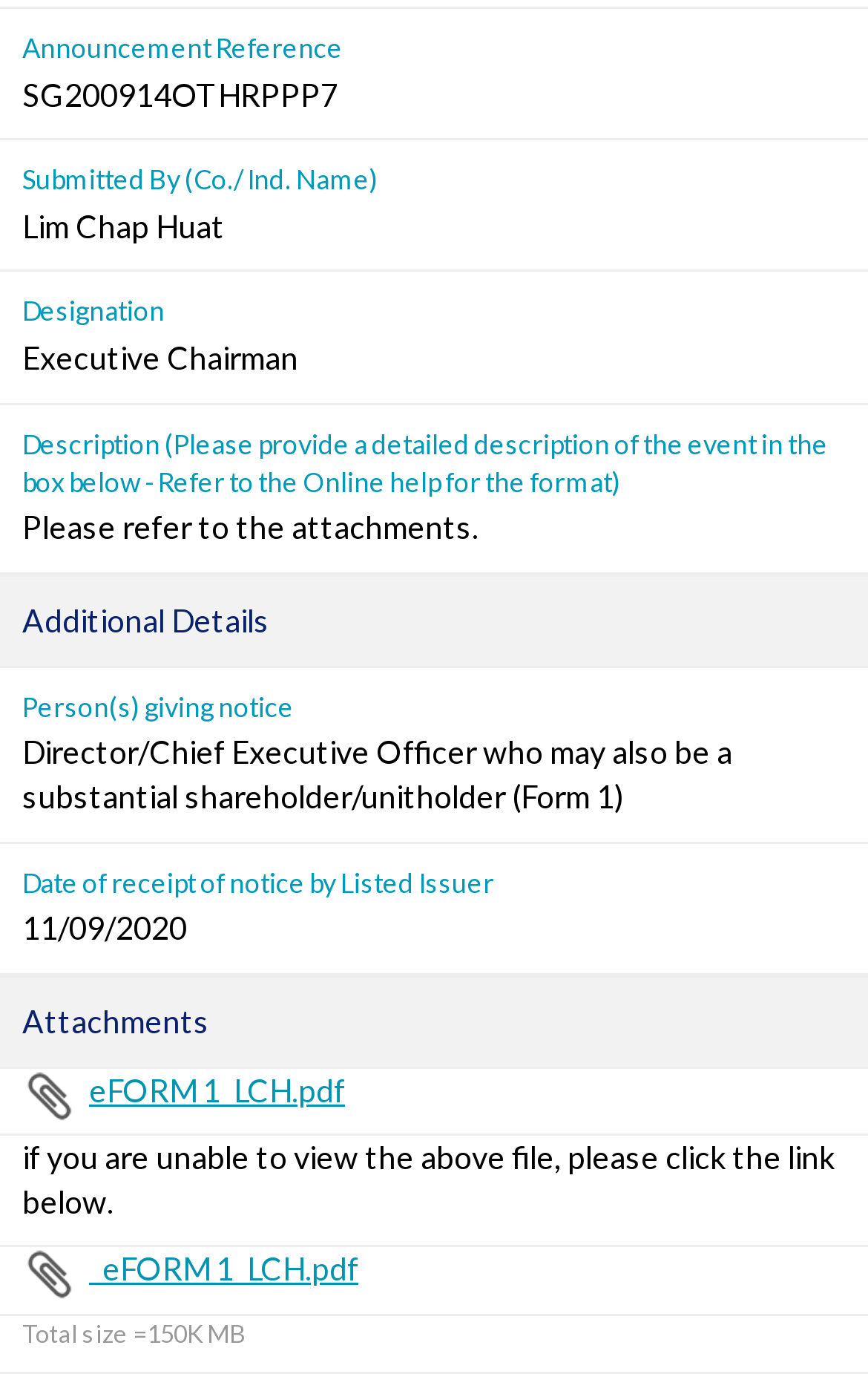Identify the bounding box coordinates for the UI element described as: "_eFORM 1_LCH.pdf". The coordinates should be provided as four floats between 0 and 1: [left, top, right, bottom].

[0.026, 0.908, 0.413, 0.94]